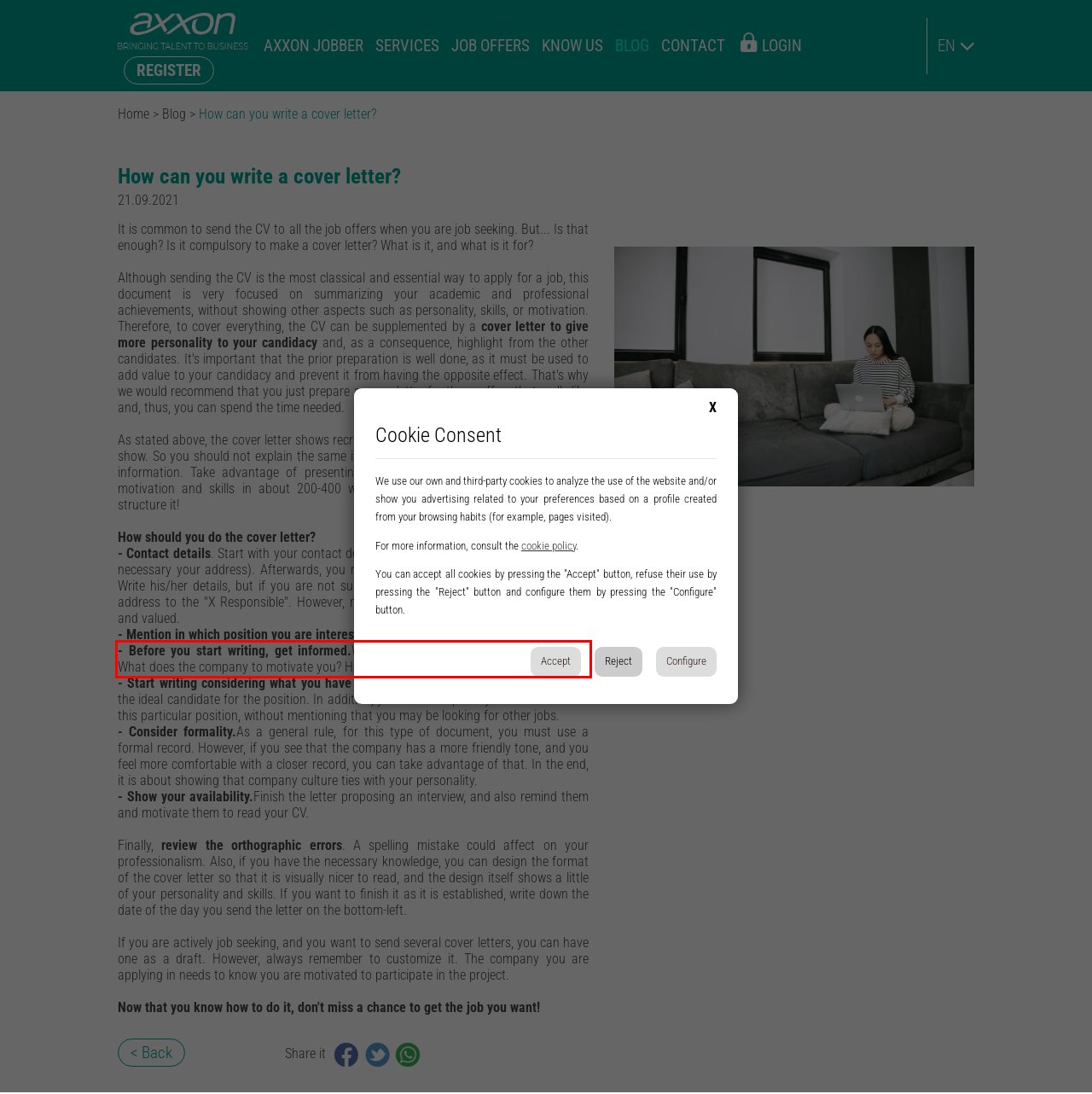Identify and extract the text within the red rectangle in the screenshot of the webpage.

- Before you start writing, get informed.What skills or experience do they ask for? What does the company to motivate you? How can you fit with company culture?